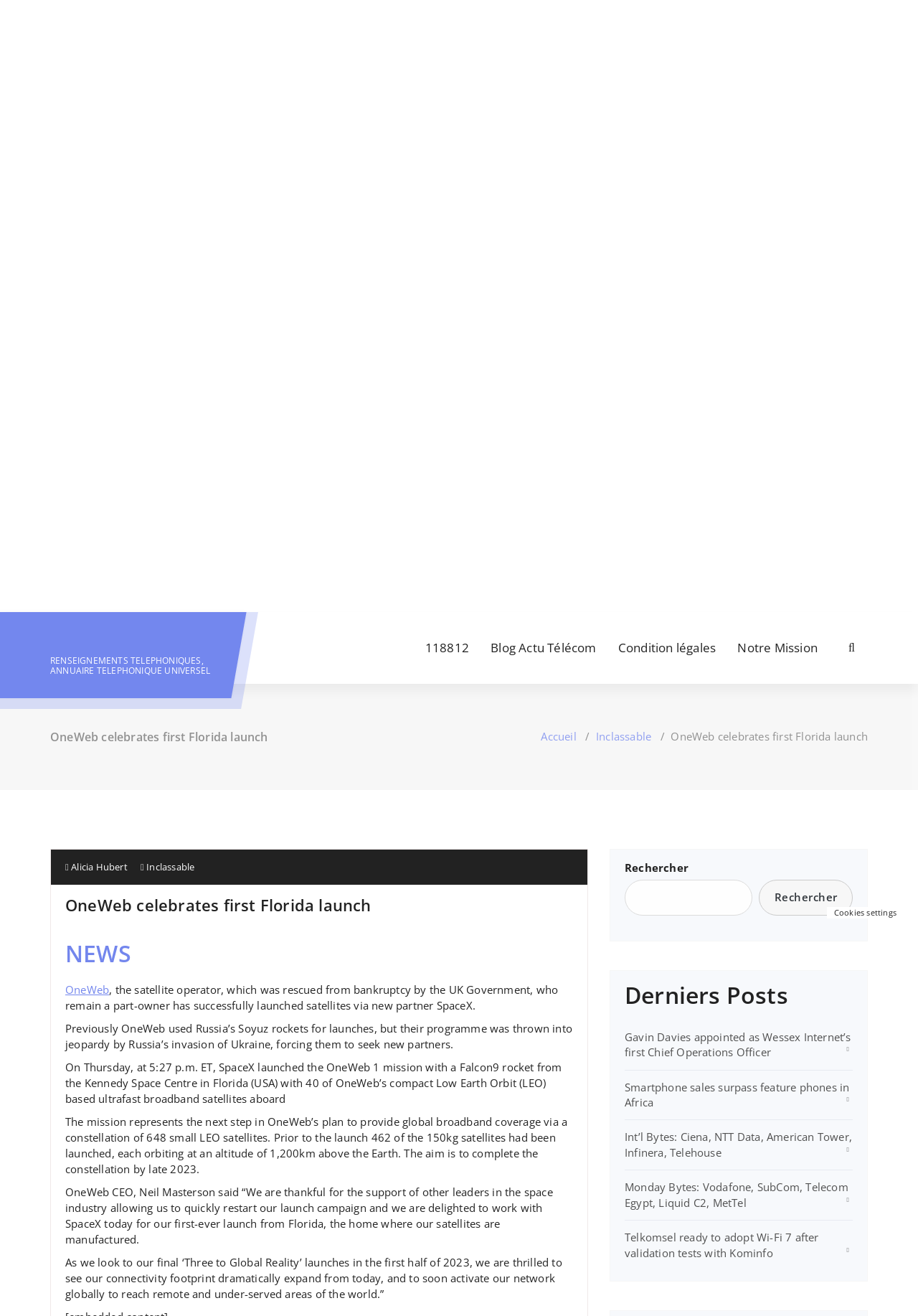How many satellites were launched in the OneWeb 1 mission?
Please respond to the question with a detailed and well-explained answer.

The article states that the OneWeb 1 mission launched 40 of OneWeb's compact Low Earth Orbit (LEO) based ultrafast broadband satellites aboard a Falcon9 rocket from the Kennedy Space Centre in Florida (USA).